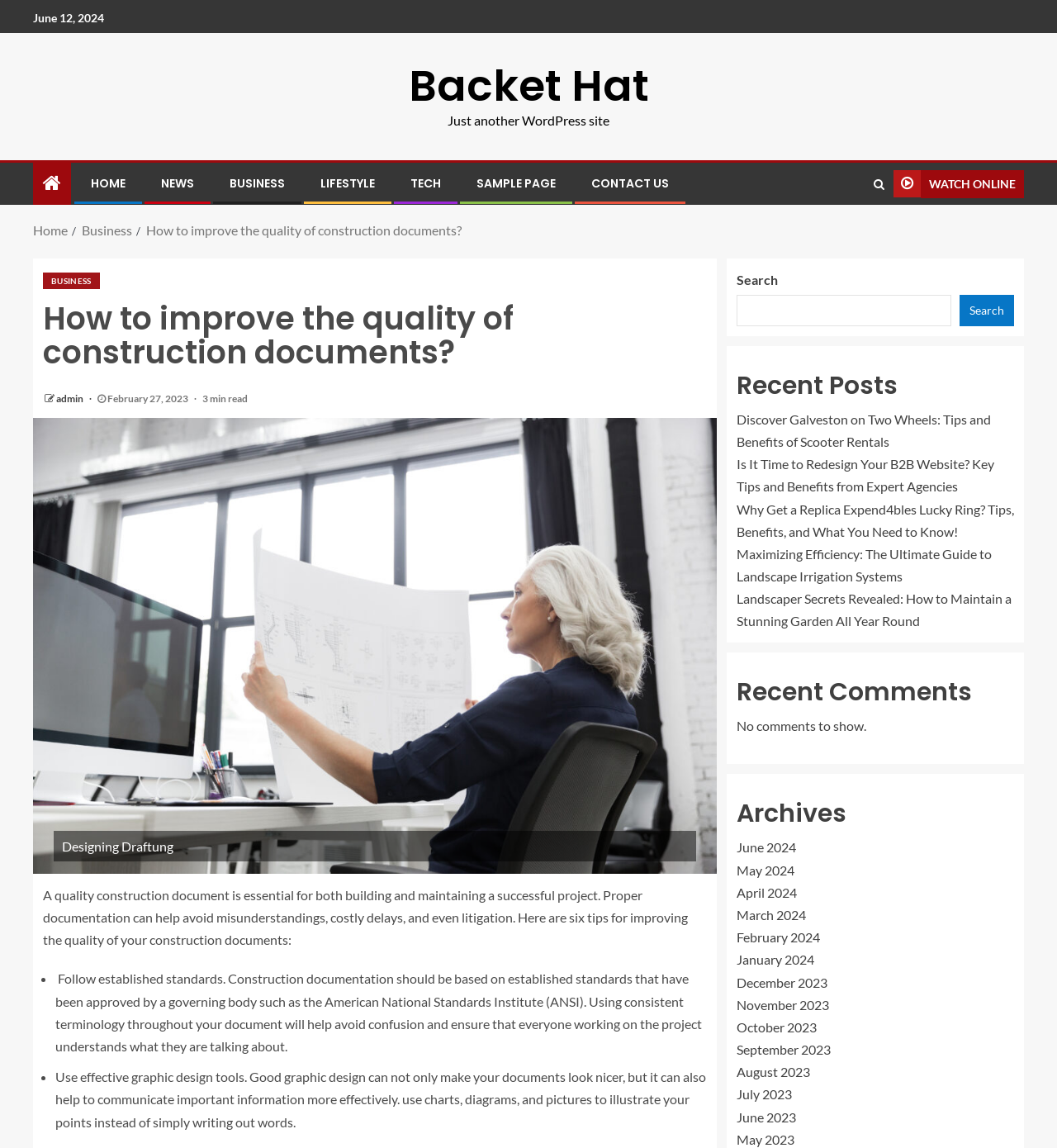Provide a short answer using a single word or phrase for the following question: 
How many recent posts are listed on the webpage?

5